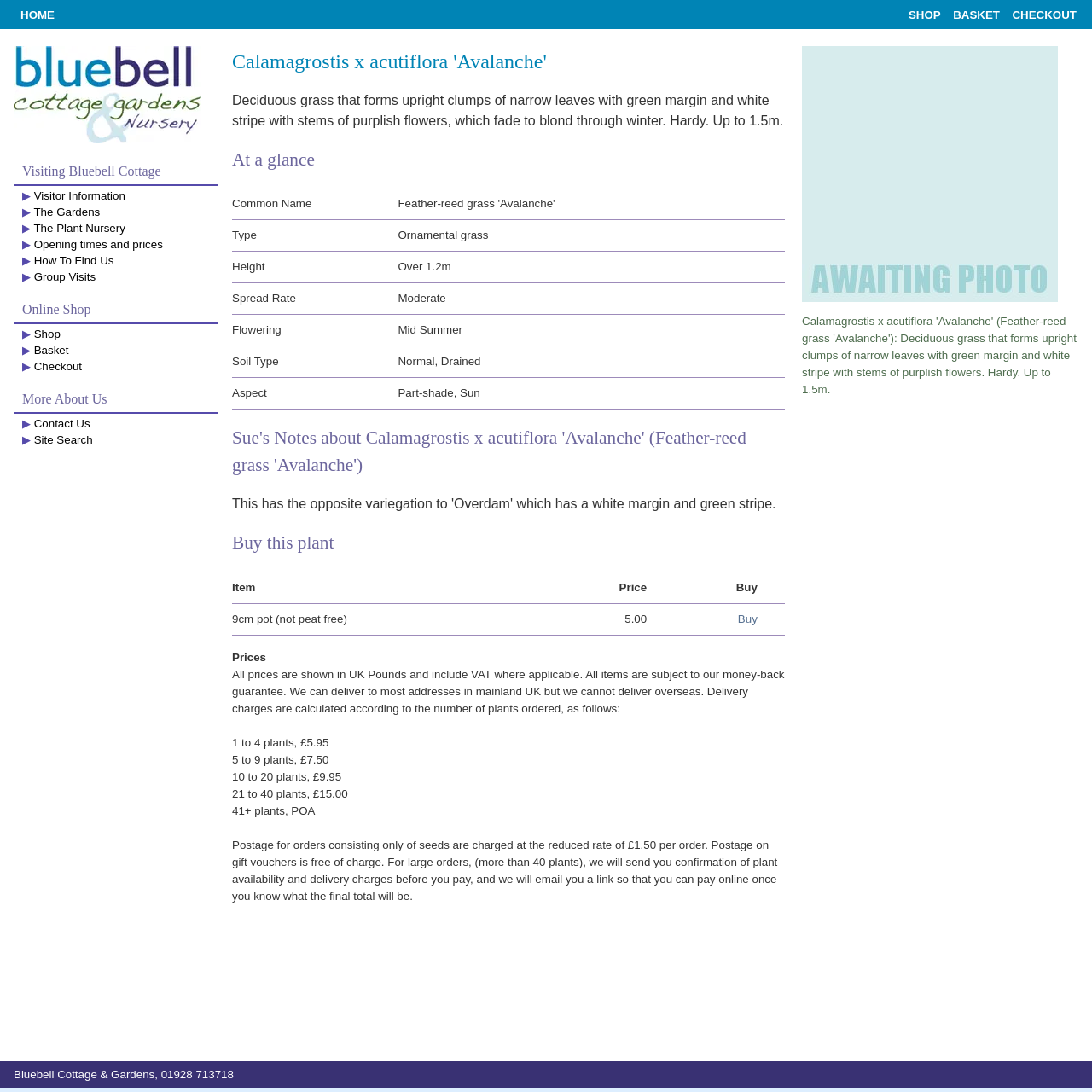What is the maximum height of Calamagrostis x acutiflora 'Avalanche'?
Refer to the image and provide a concise answer in one word or phrase.

Over 1.2m